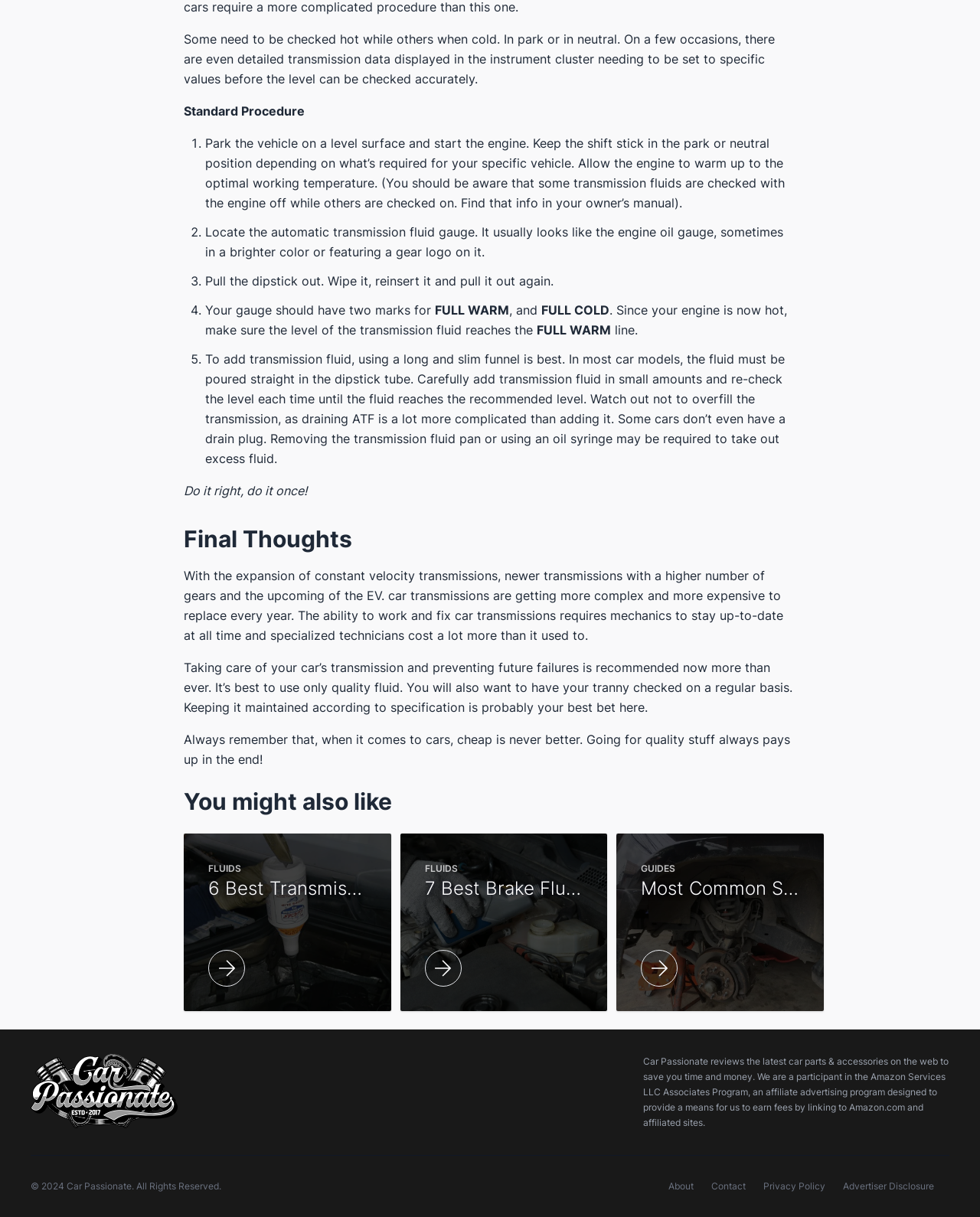Examine the image and give a thorough answer to the following question:
What should be used to add transmission fluid?

According to the instructions, a long and slim funnel is recommended to add transmission fluid, as it allows for precise pouring into the dipstick tube, reducing the risk of overfilling or spilling.